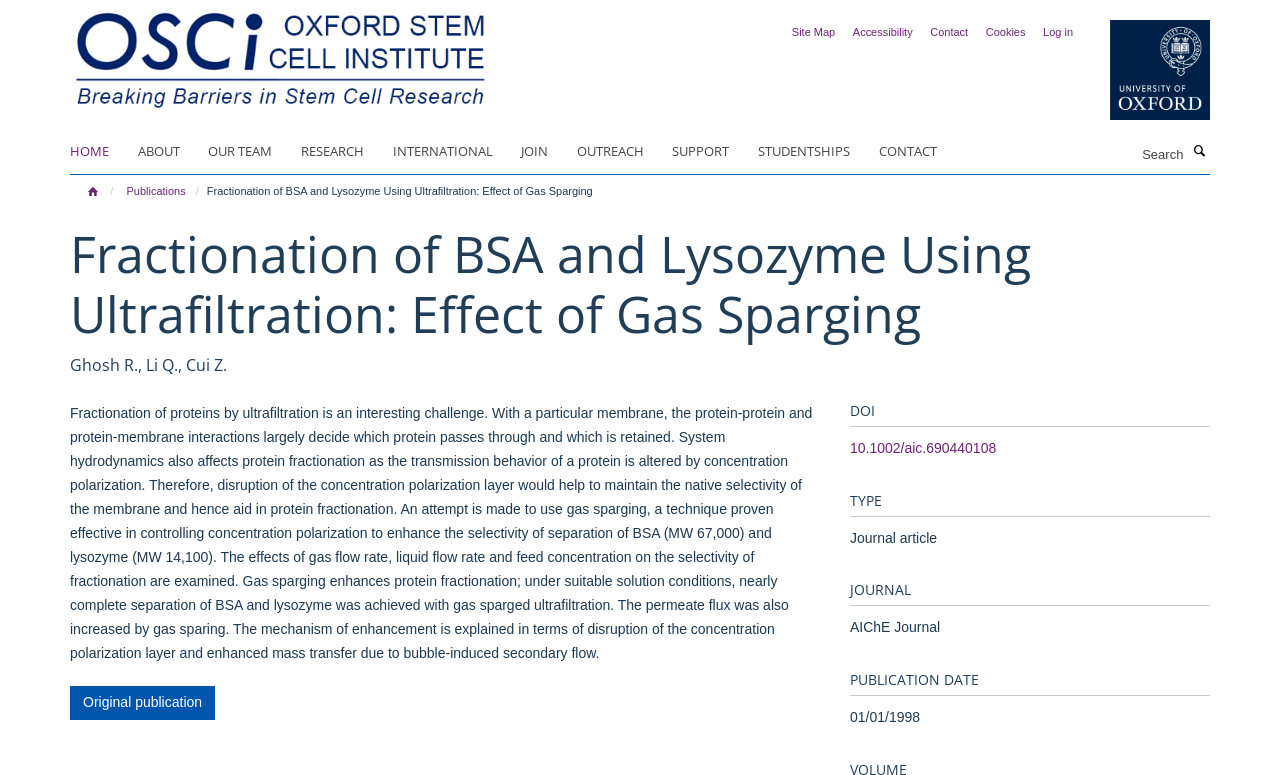Please determine the bounding box of the UI element that matches this description: Our team. The coordinates should be given as (top-left x, top-left y, bottom-right x, bottom-right y), with all values between 0 and 1.

[0.163, 0.175, 0.232, 0.214]